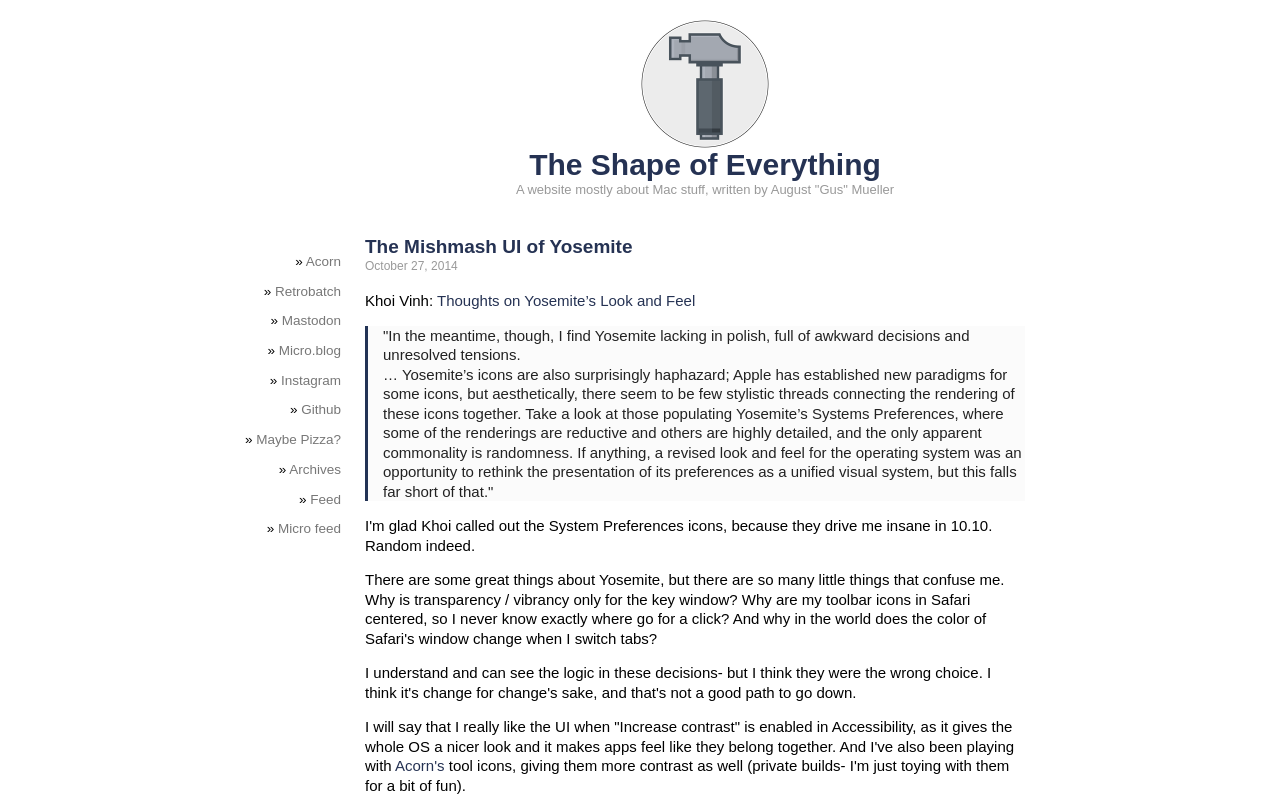Determine the bounding box coordinates of the clickable element to achieve the following action: 'Click the link to Acorn'. Provide the coordinates as four float values between 0 and 1, formatted as [left, top, right, bottom].

[0.239, 0.318, 0.266, 0.337]